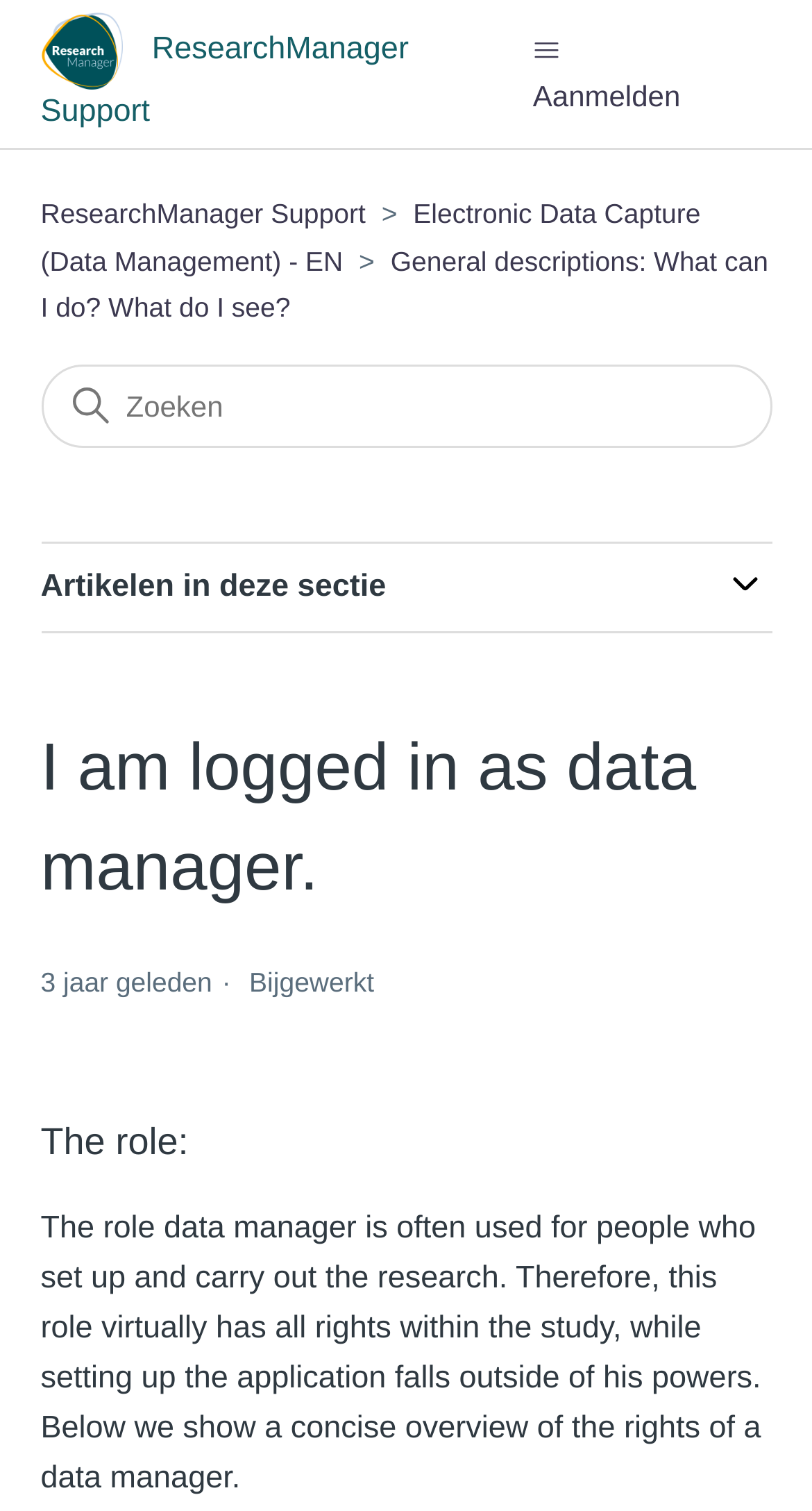Based on the visual content of the image, answer the question thoroughly: What is the role of the data manager?

Based on the webpage content, the role of the data manager is described as setting up and carrying out research, having virtually all rights within the study, but not including setting up the application.